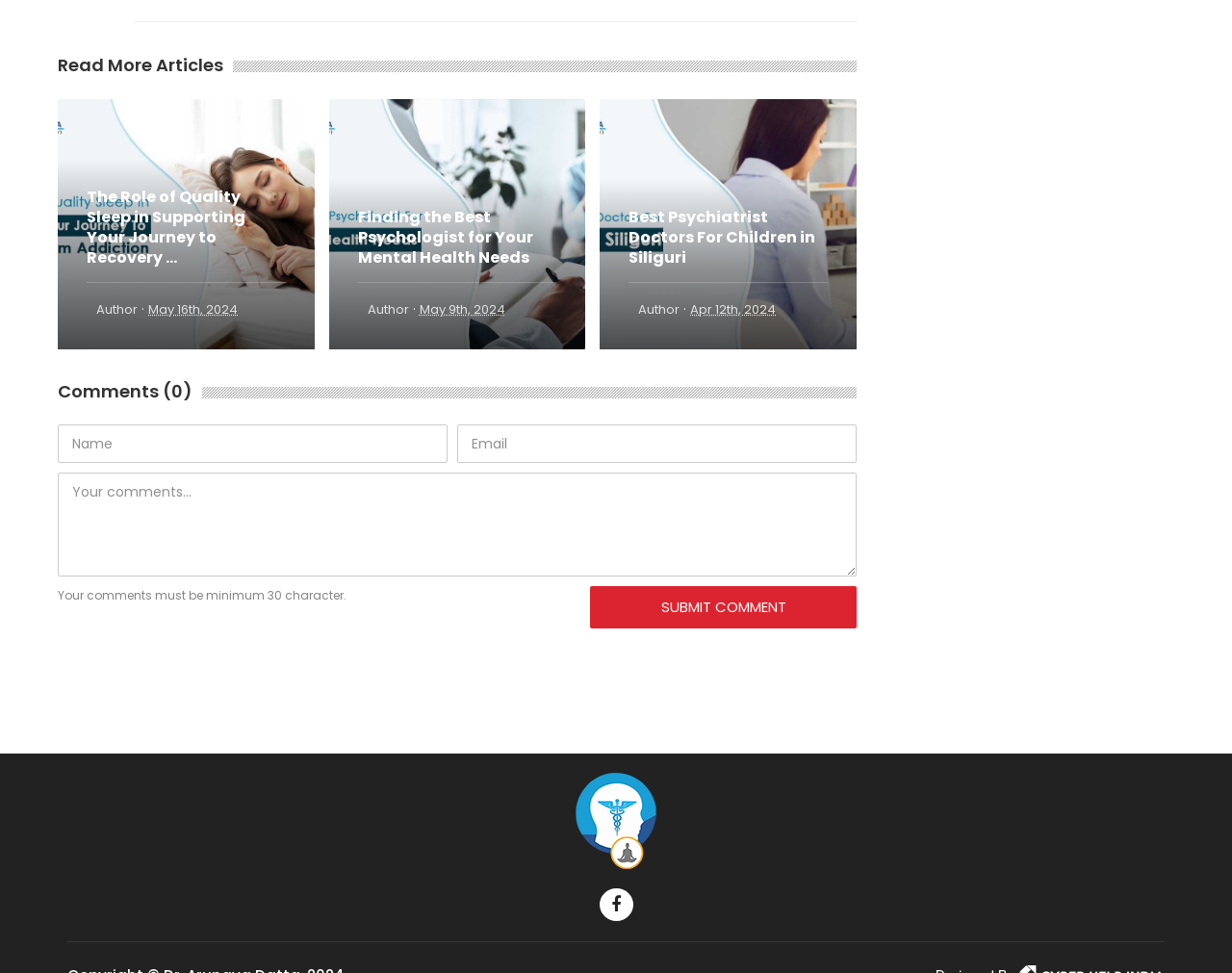Locate the bounding box coordinates of the clickable region to complete the following instruction: "Read more about 'The Role of Quality Sleep in Supporting Your Journey to Recovery…'."

[0.047, 0.101, 0.255, 0.358]